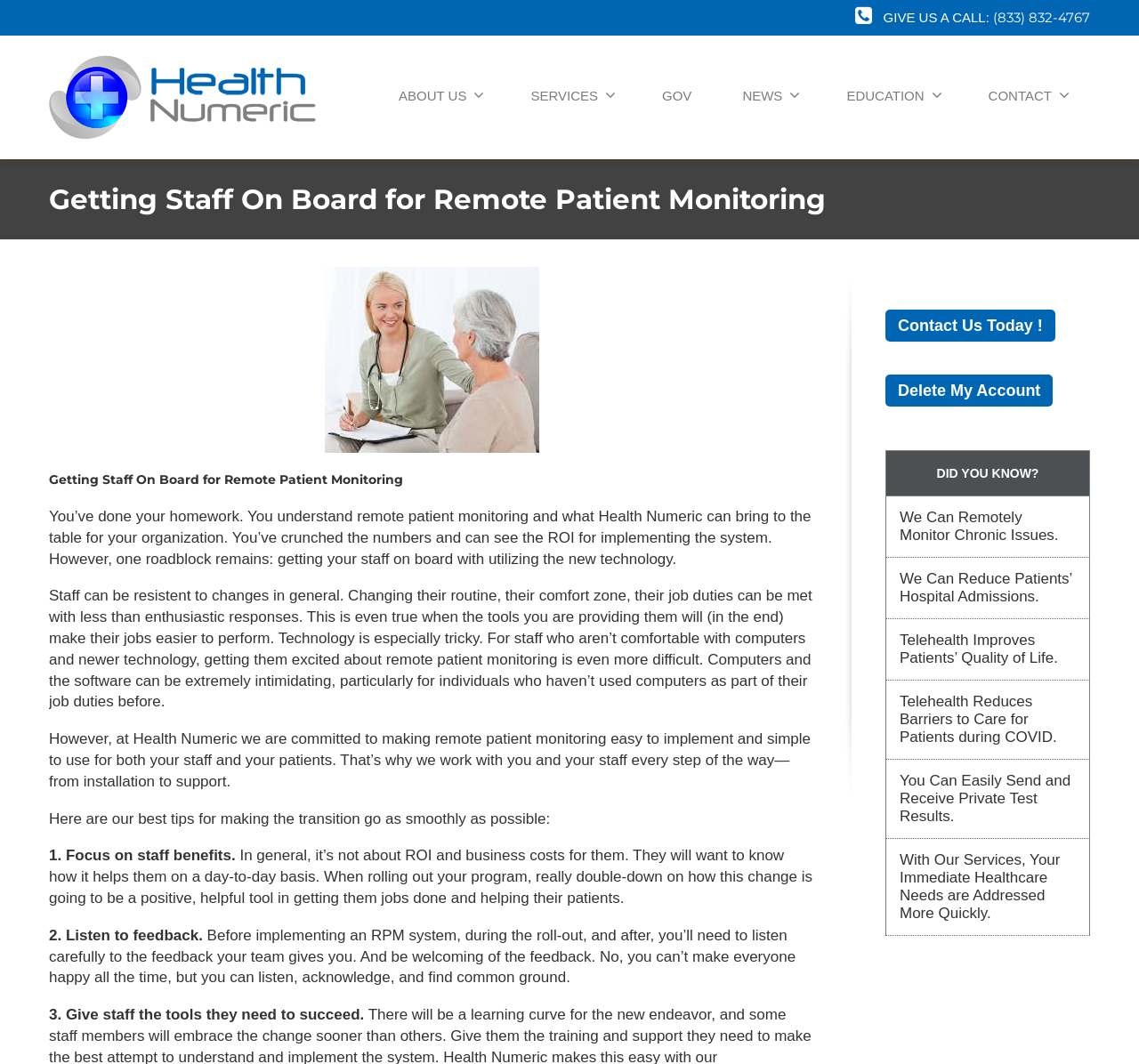Provide the bounding box coordinates, formatted as (top-left x, top-left y, bottom-right x, bottom-right y), with all values being floating point numbers between 0 and 1. Identify the bounding box of the UI element that matches the description: (833) 832-4767

[0.872, 0.008, 0.957, 0.024]